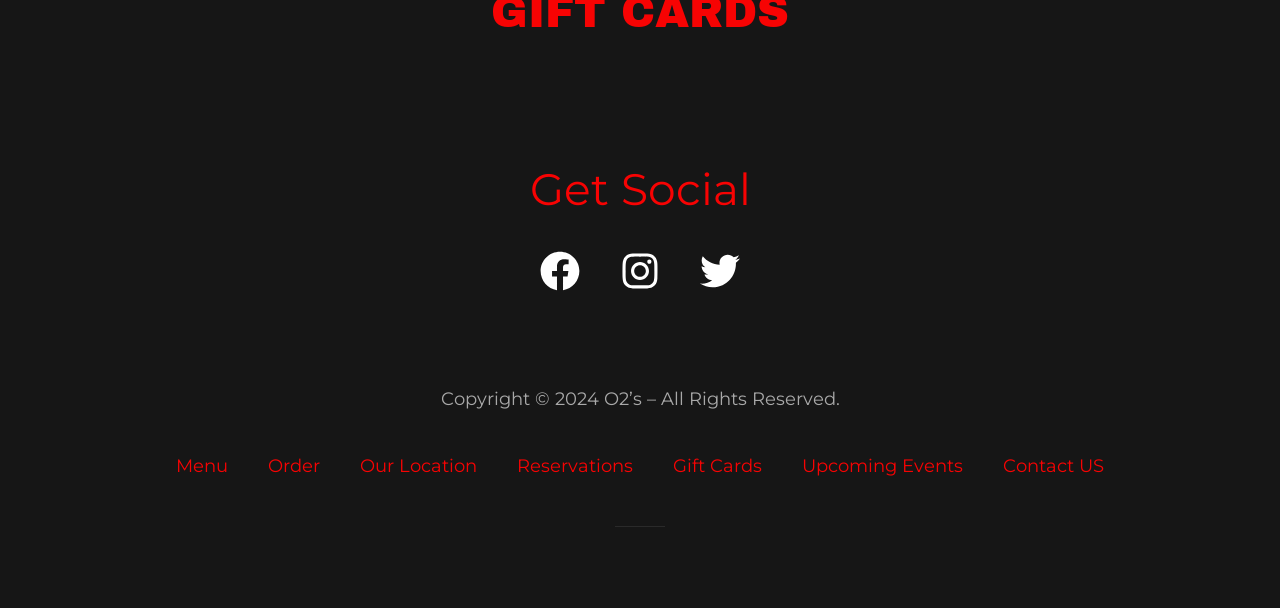What is the social media platform with a bird logo?
Analyze the image and deliver a detailed answer to the question.

I determined the answer by looking at the images associated with each social media link. The image associated with the 'Twitter' link has a bird logo, which is a distinctive feature of the Twitter brand.